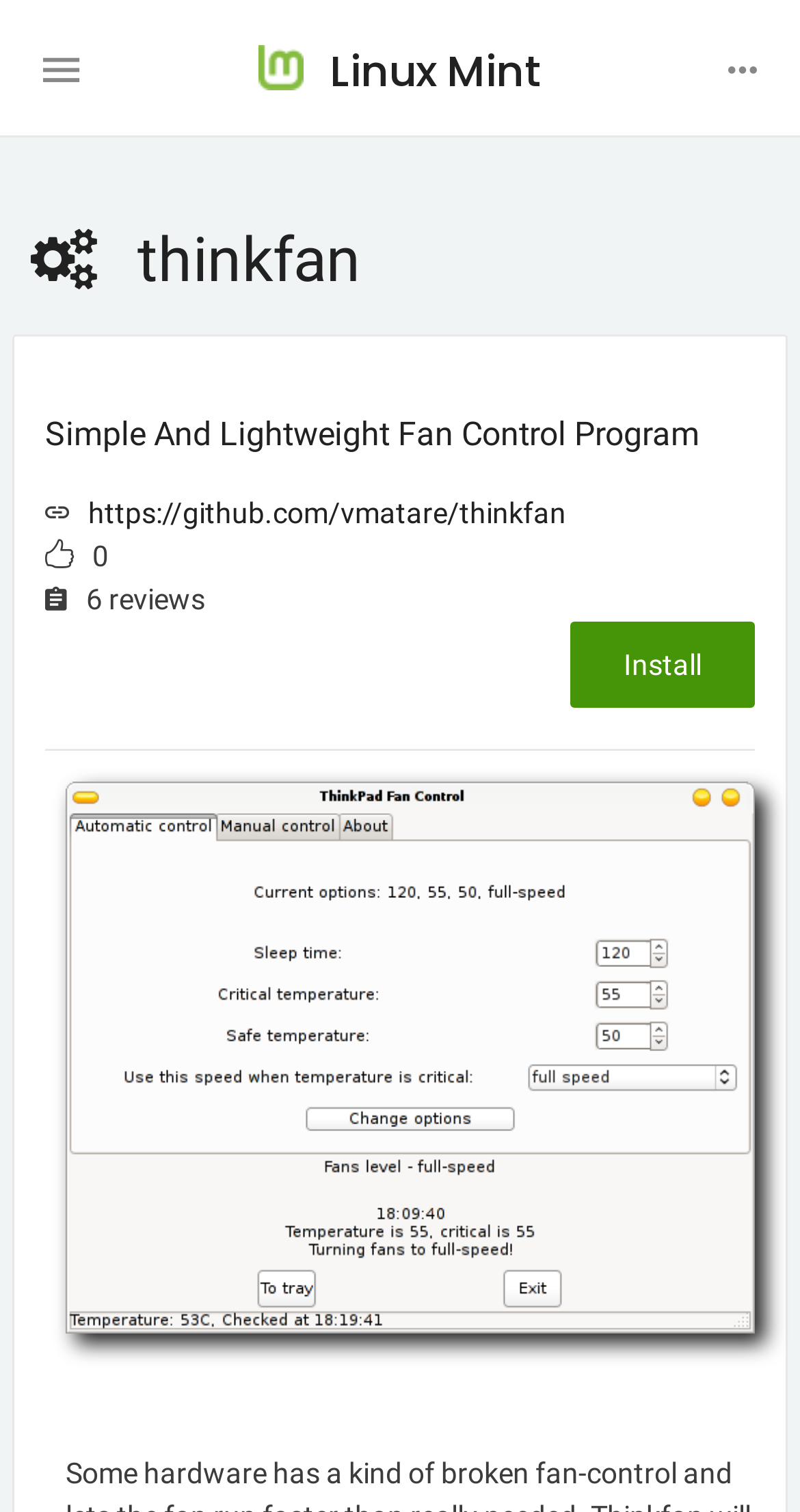What is the orientation of the separator?
Please answer the question as detailed as possible based on the image.

I found the answer by looking at the separator element that has an orientation of 'horizontal', which indicates that the separator is horizontal.